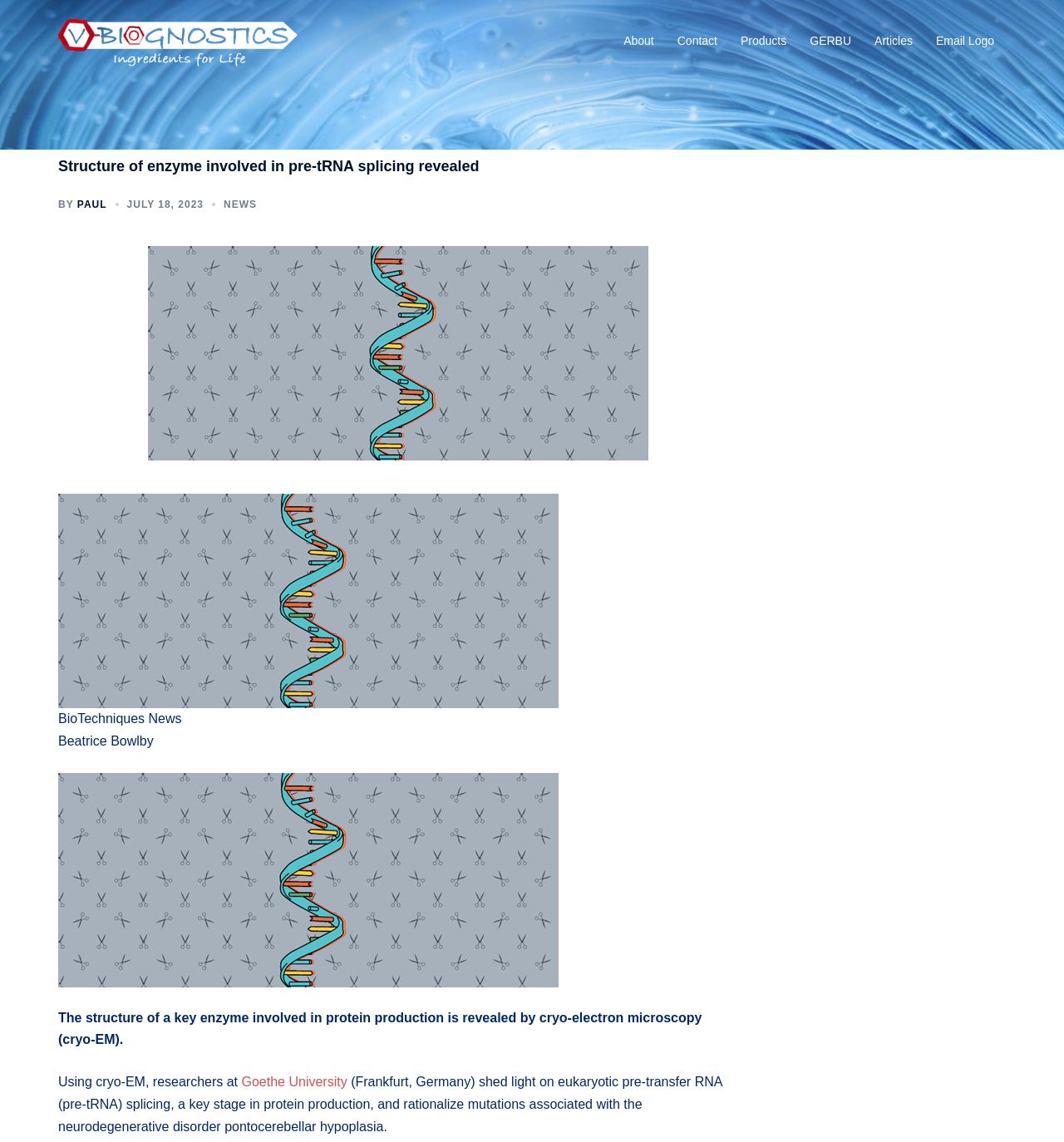Write an exhaustive caption that covers the webpage's main aspects.

The webpage is about a scientific discovery, specifically the structure of a key enzyme involved in protein production revealed by cryo-electron microscopy. At the top left, there is a logo of "V-Biognostics" with a link to the website, accompanied by an image of the logo. 

On the top right, there are several links to different sections of the website, including "About", "Contact", "Products", "GERBU", "Articles", and "Email Logo". 

Below the logo, there is a header section with a heading that reads "Structure of enzyme involved in pre-tRNA splicing revealed". This is followed by the author's name, "BY PAUL", and the date of publication, "JULY 18, 2023". 

To the right of the header, there is an image, and below it, there are three lines of text. The first line reads "BioTechniques News", the second line reads "Beatrice Bowlby", and the third line is a brief summary of the article. 

Below the text, there is a large image of an RNA strand with a scissors pattern behind it. 

The main content of the article starts below the image, with a paragraph of text that describes the discovery of the enzyme structure using cryo-electron microscopy. The text mentions the researchers at Goethe University in Frankfurt, Germany, and their findings on eukaryotic pre-transfer RNA splicing and its relation to a neurodegenerative disorder.